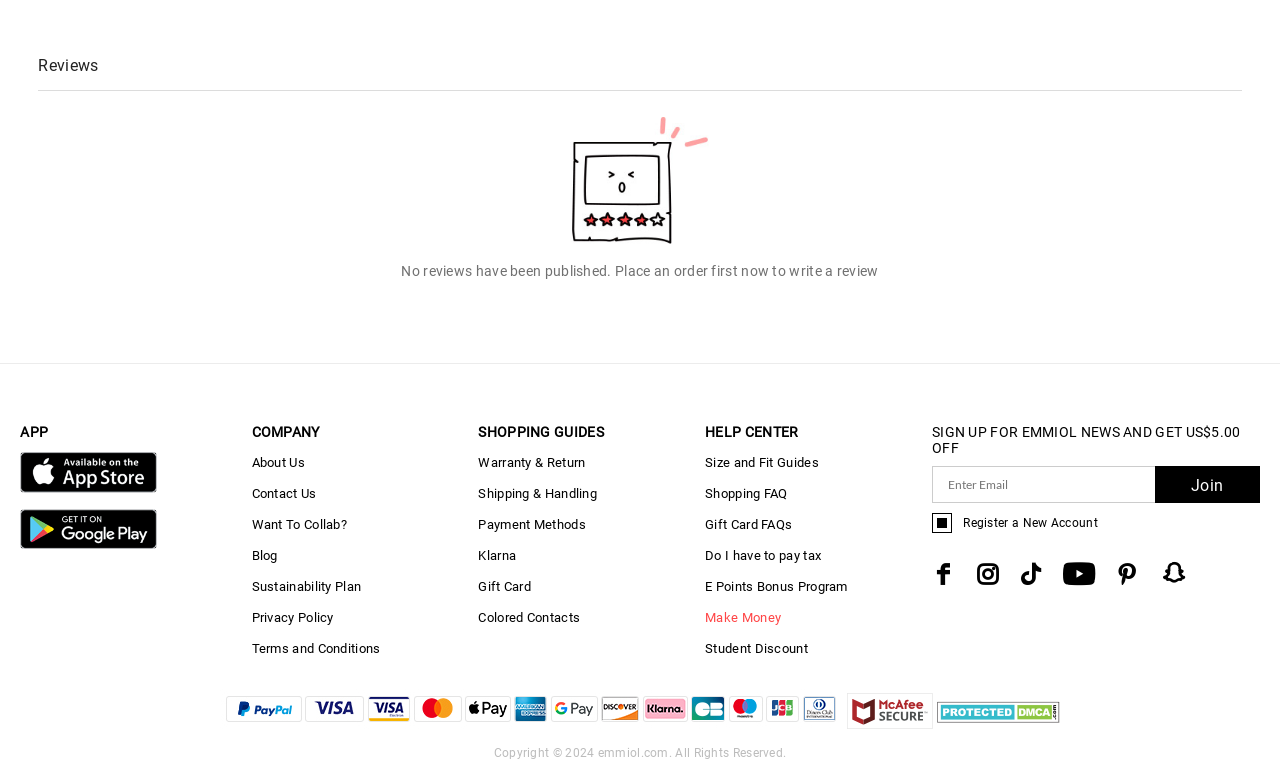From the webpage screenshot, identify the region described by Size and Fit Guides. Provide the bounding box coordinates as (top-left x, top-left y, bottom-right x, bottom-right y), with each value being a floating point number between 0 and 1.

[0.551, 0.589, 0.64, 0.608]